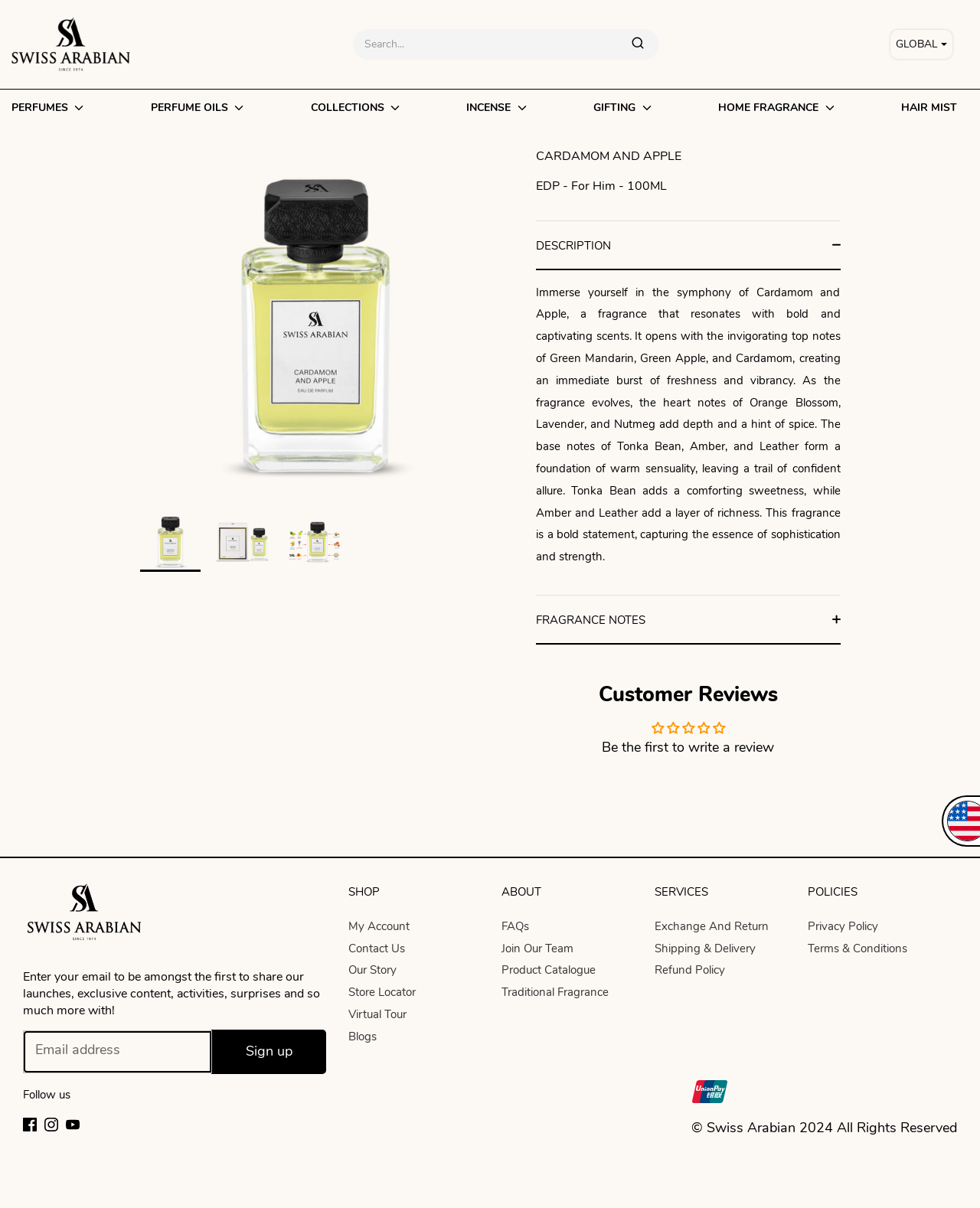What is the size of the perfume bottle?
Provide a well-explained and detailed answer to the question.

The size of the perfume bottle is mentioned in the text 'EDP - For Him - 100ML', which indicates that the bottle size is 100 milliliters.